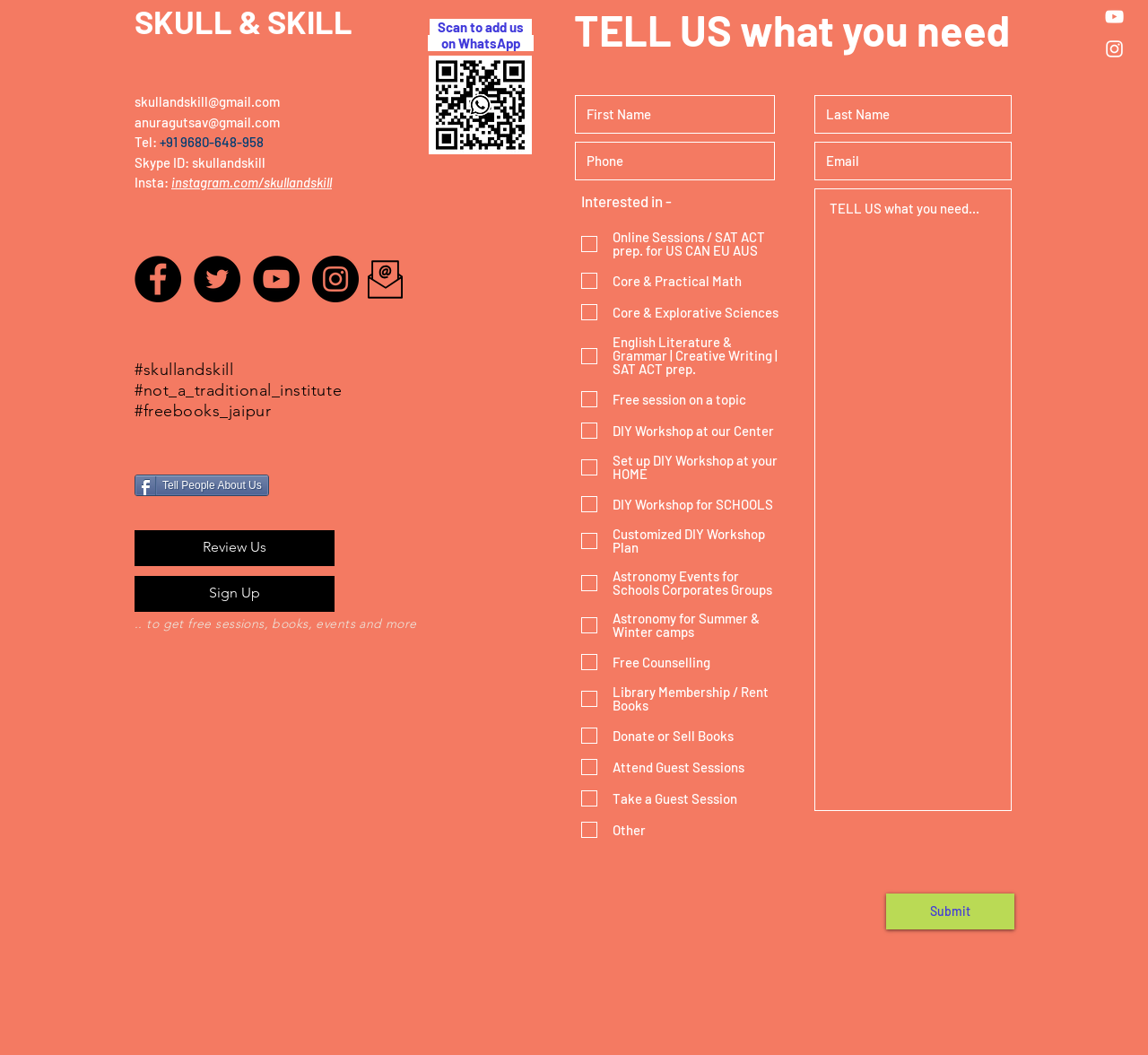Identify the bounding box of the HTML element described here: "aria-label="Facebook - Black Circle"". Provide the coordinates as four float numbers between 0 and 1: [left, top, right, bottom].

[0.117, 0.242, 0.158, 0.286]